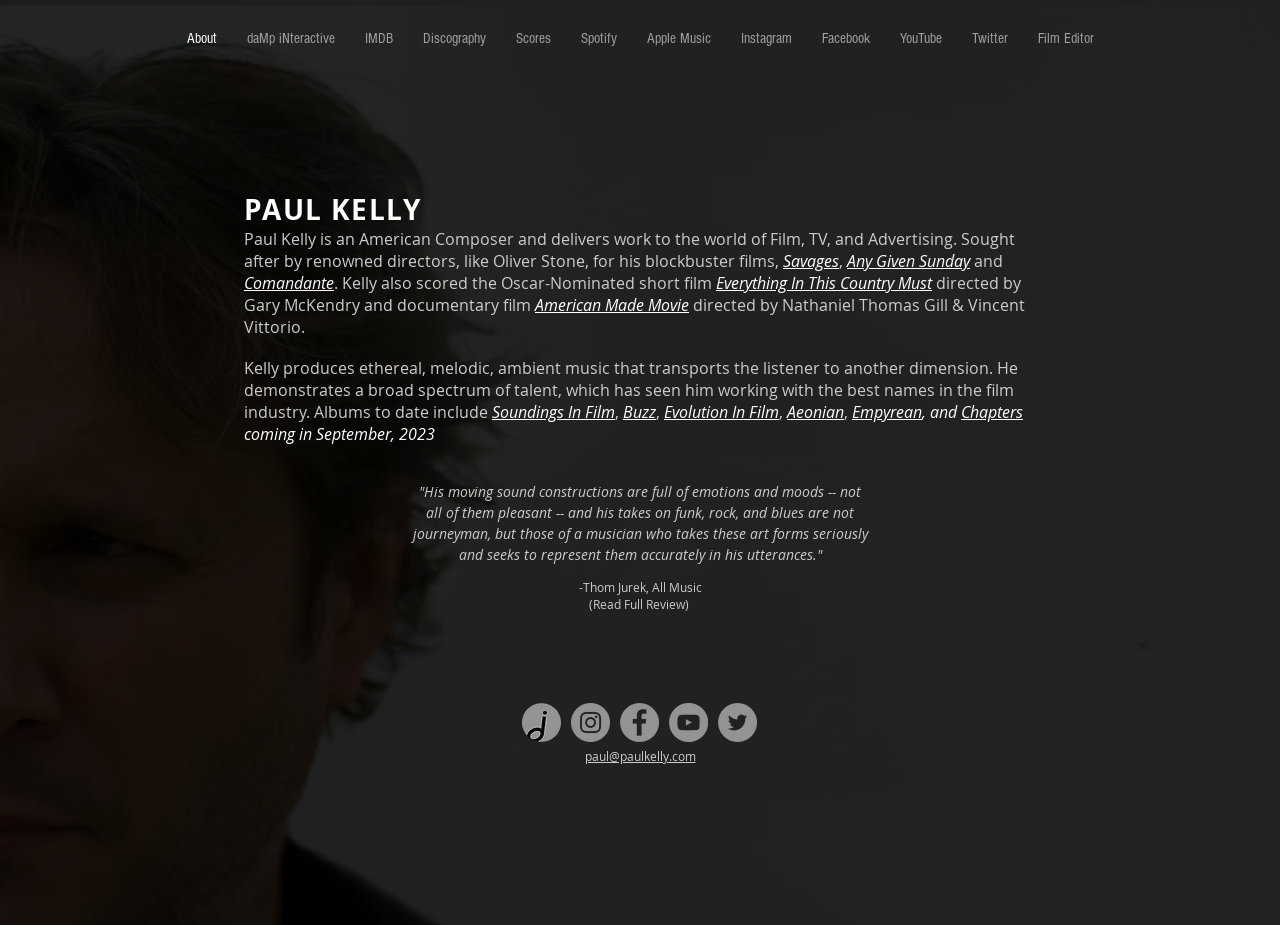Determine the bounding box coordinates of the clickable region to execute the instruction: "Read full review on All Music". The coordinates should be four float numbers between 0 and 1, denoted as [left, top, right, bottom].

[0.46, 0.645, 0.54, 0.662]